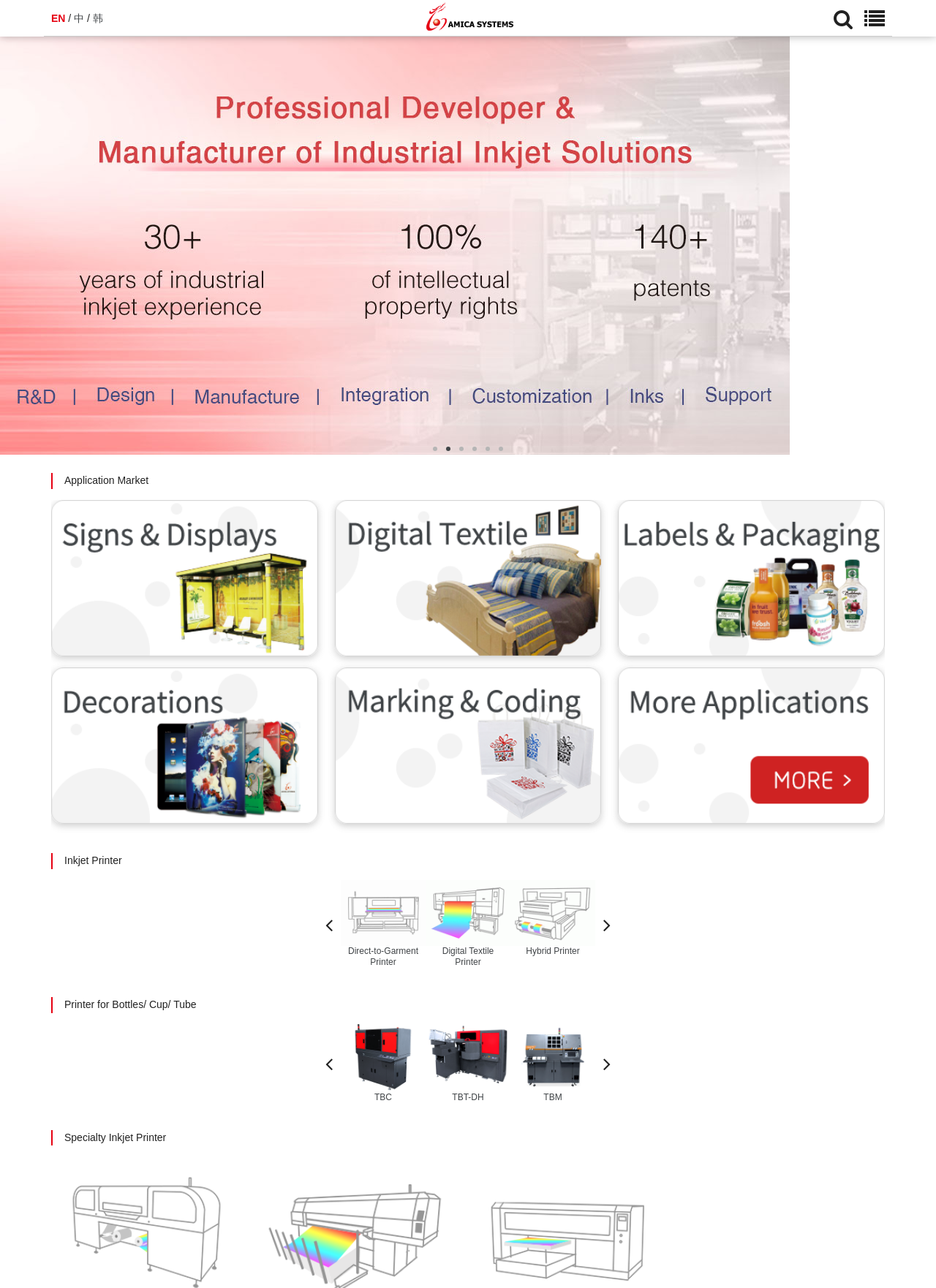Extract the bounding box coordinates of the UI element described by: "About MCS". The coordinates should include four float numbers ranging from 0 to 1, e.g., [left, top, right, bottom].

None